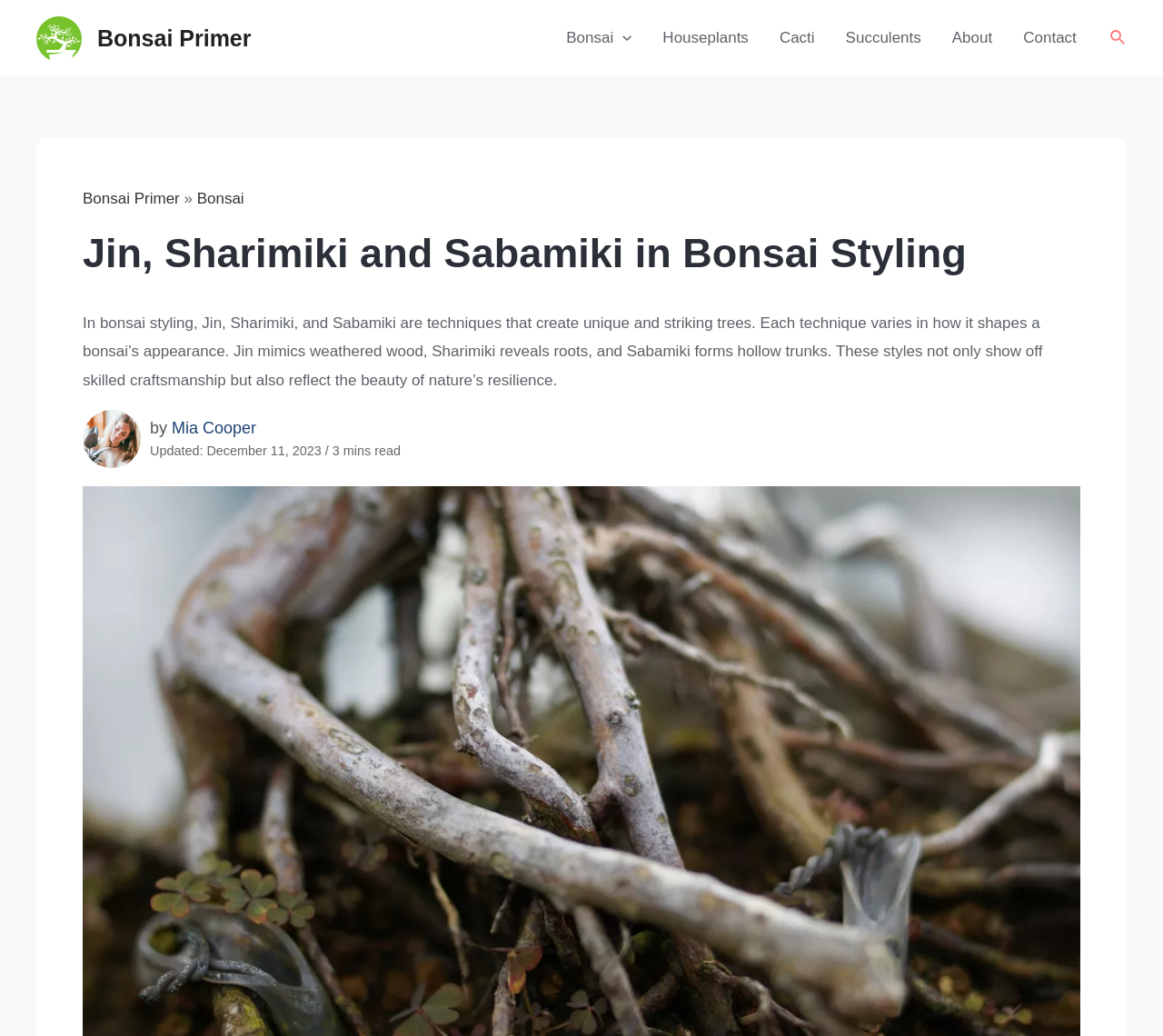Return the bounding box coordinates of the UI element that corresponds to this description: "Bonsai Primer". The coordinates must be given as four float numbers in the range of 0 and 1, [left, top, right, bottom].

[0.084, 0.025, 0.216, 0.049]